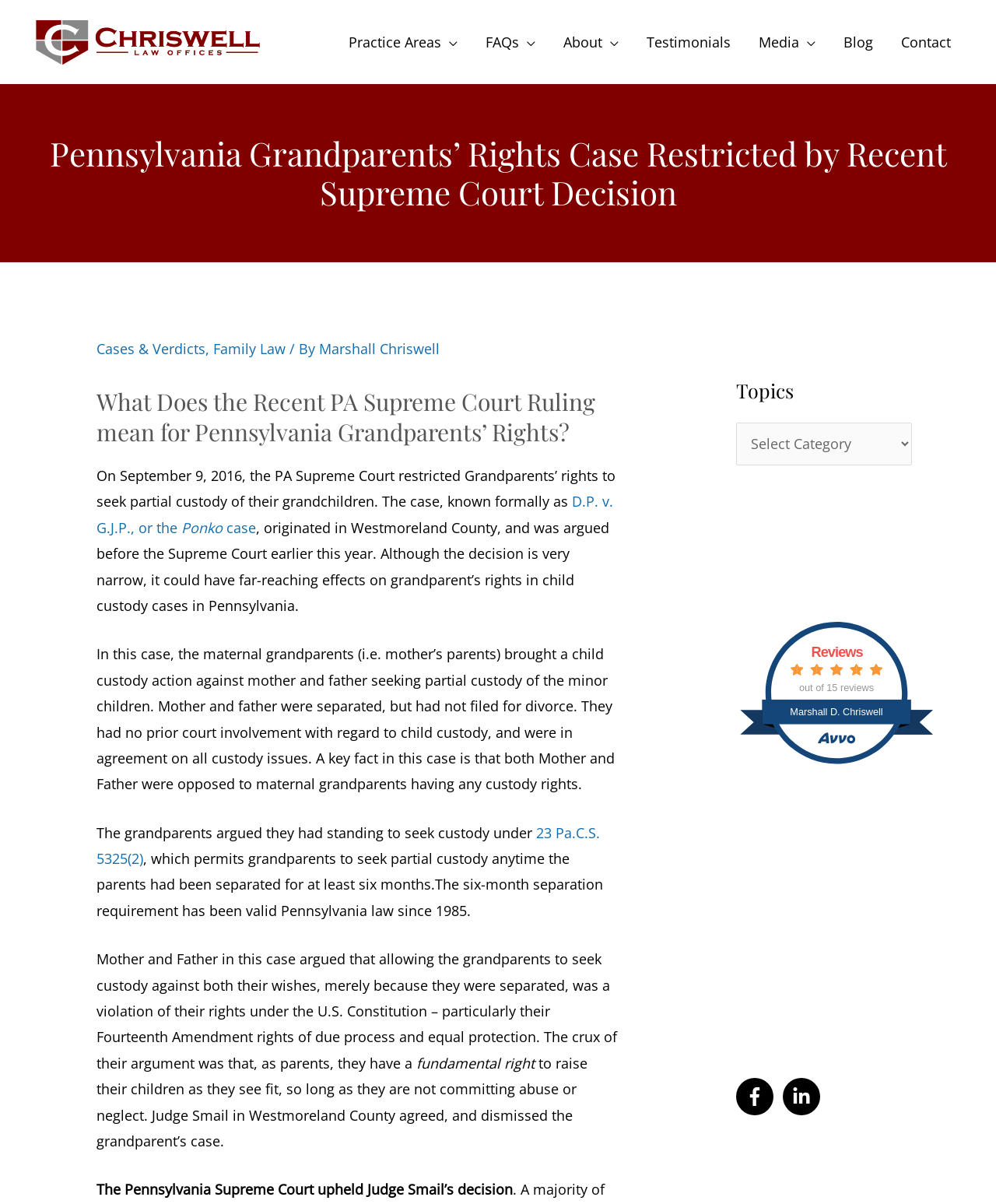Extract the bounding box coordinates for the described element: "FAQs". The coordinates should be represented as four float numbers between 0 and 1: [left, top, right, bottom].

[0.473, 0.012, 0.552, 0.058]